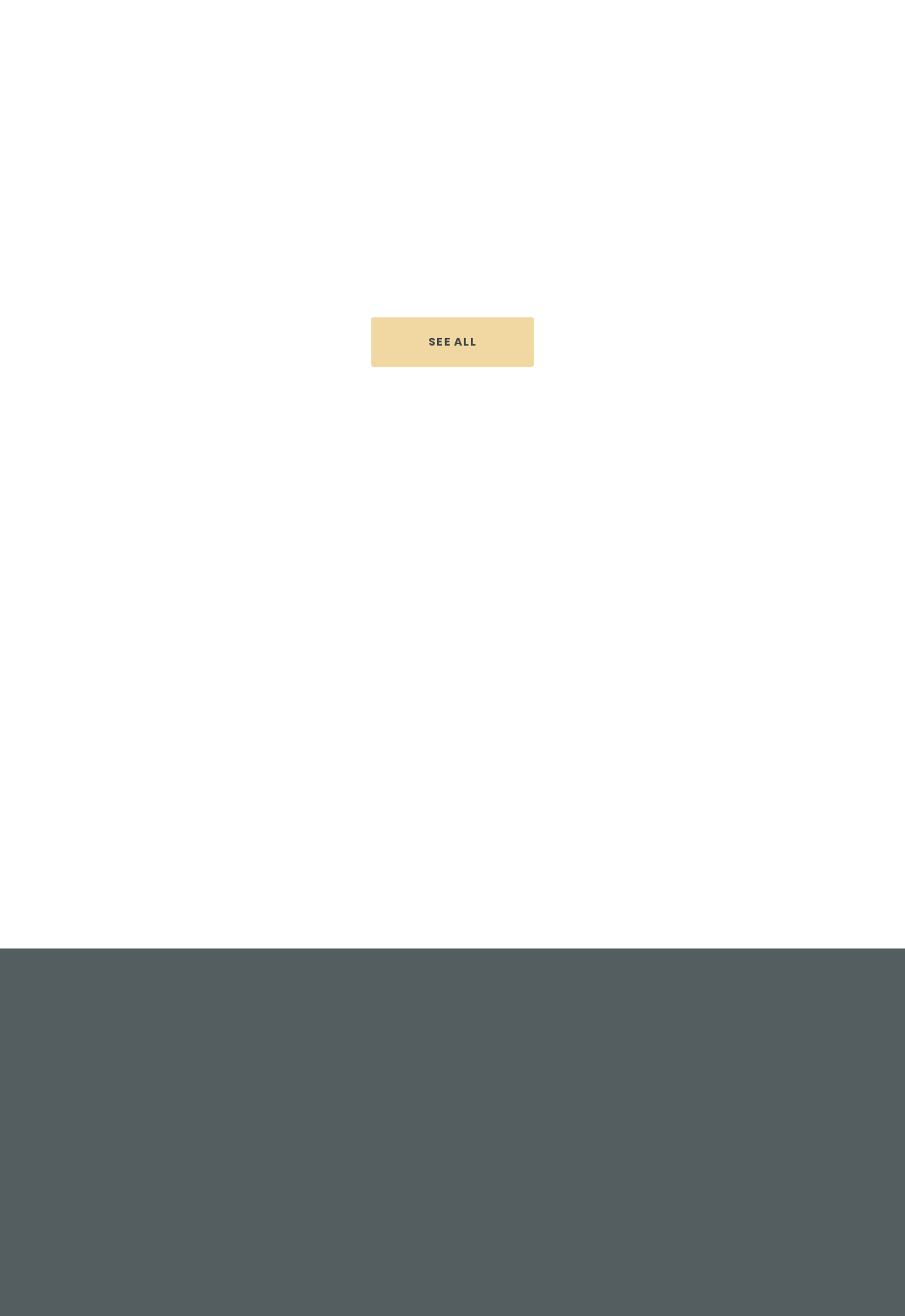What is the name of the dental care service?
Please provide a single word or phrase in response based on the screenshot.

Not specified